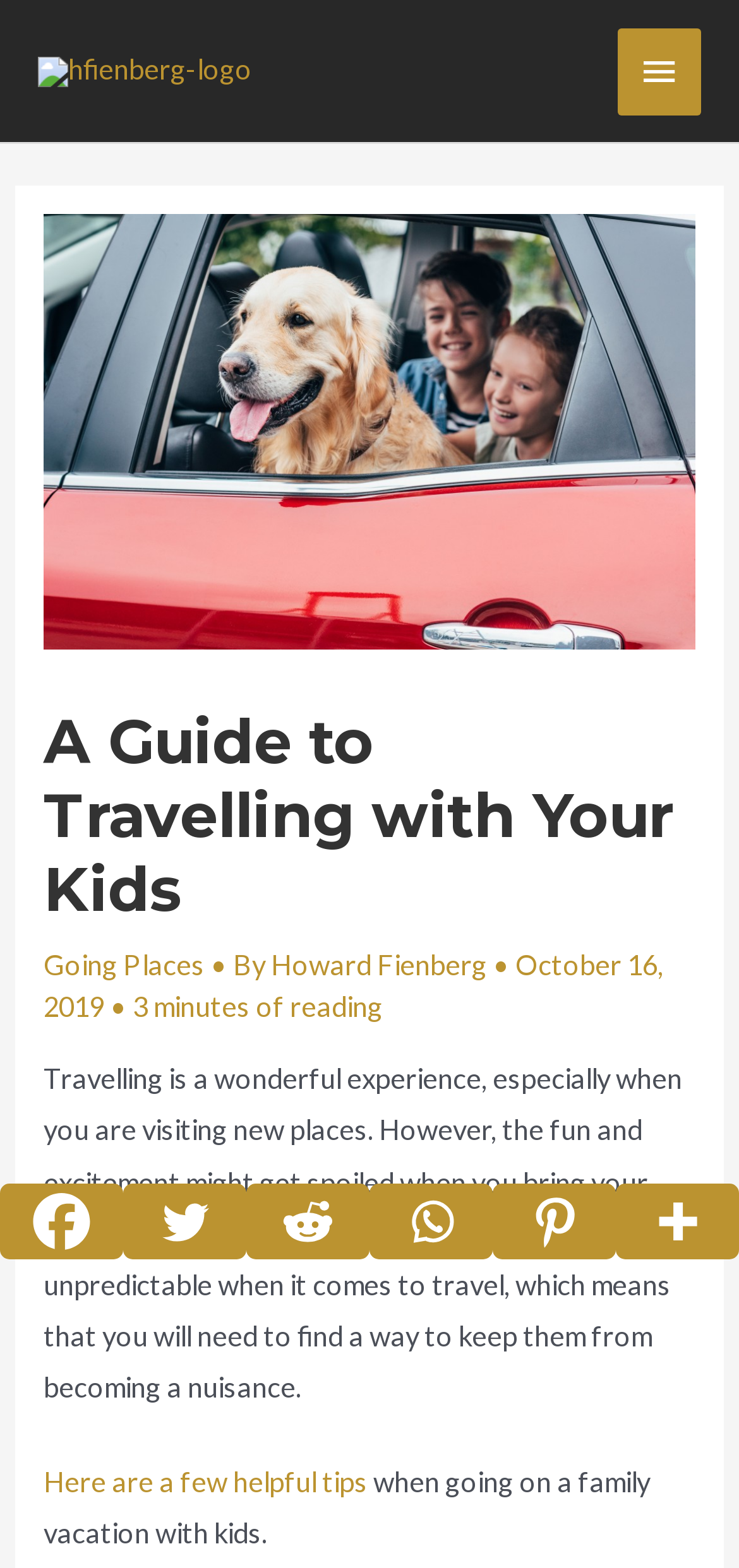Determine the primary headline of the webpage.

A Guide to Travelling with Your Kids